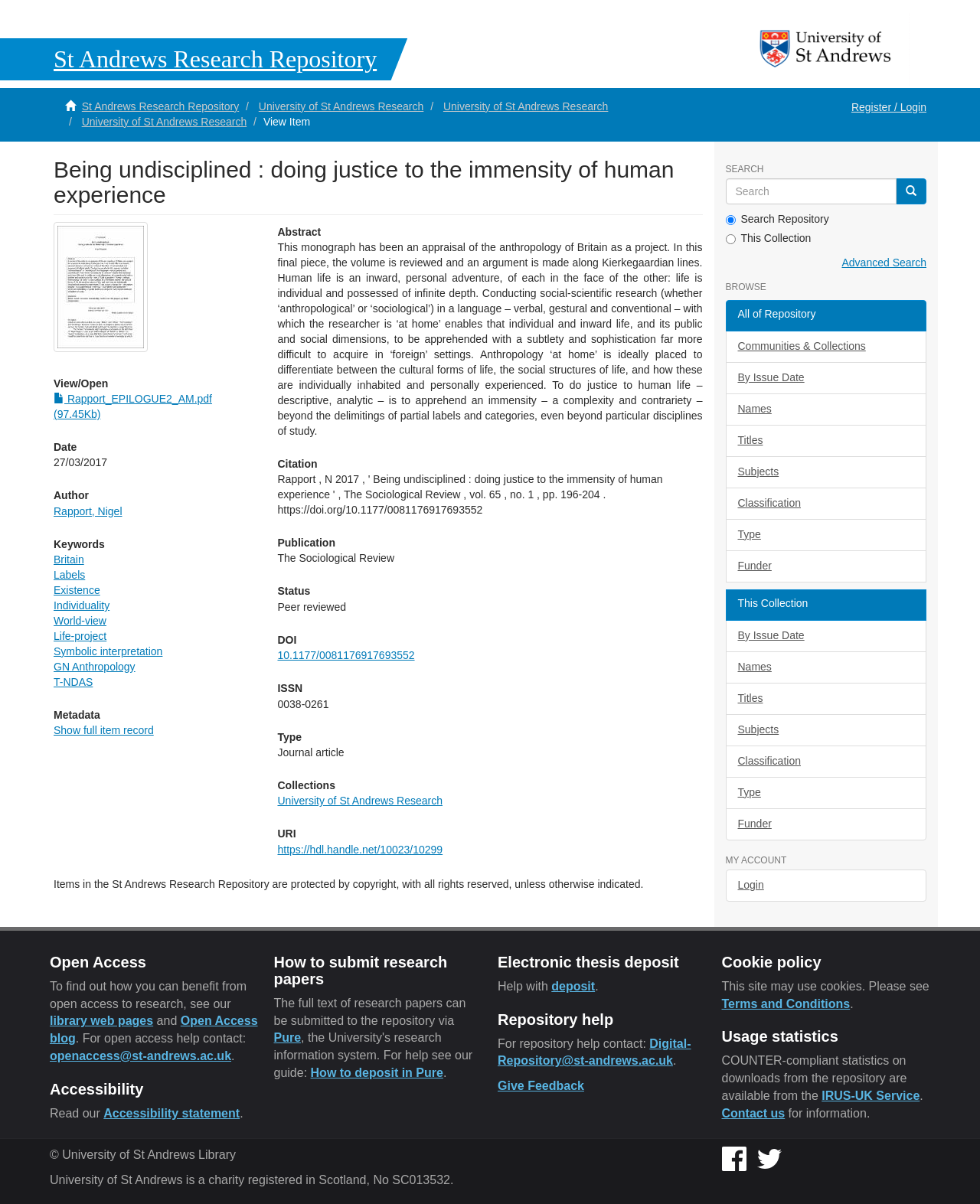Pinpoint the bounding box coordinates of the area that should be clicked to complete the following instruction: "Show full item record". The coordinates must be given as four float numbers between 0 and 1, i.e., [left, top, right, bottom].

[0.055, 0.602, 0.157, 0.612]